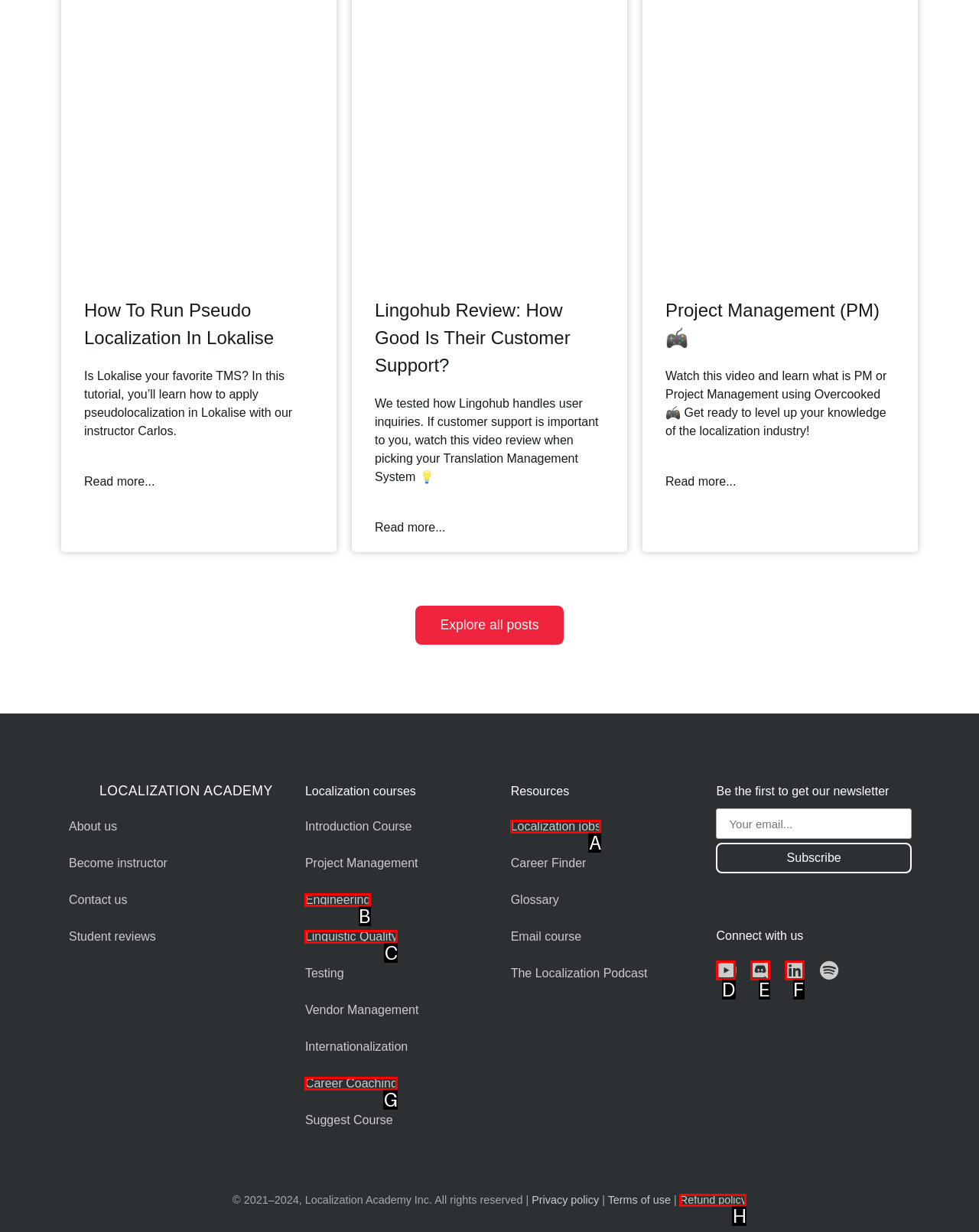Determine which HTML element matches the given description: Youtube. Provide the corresponding option's letter directly.

D